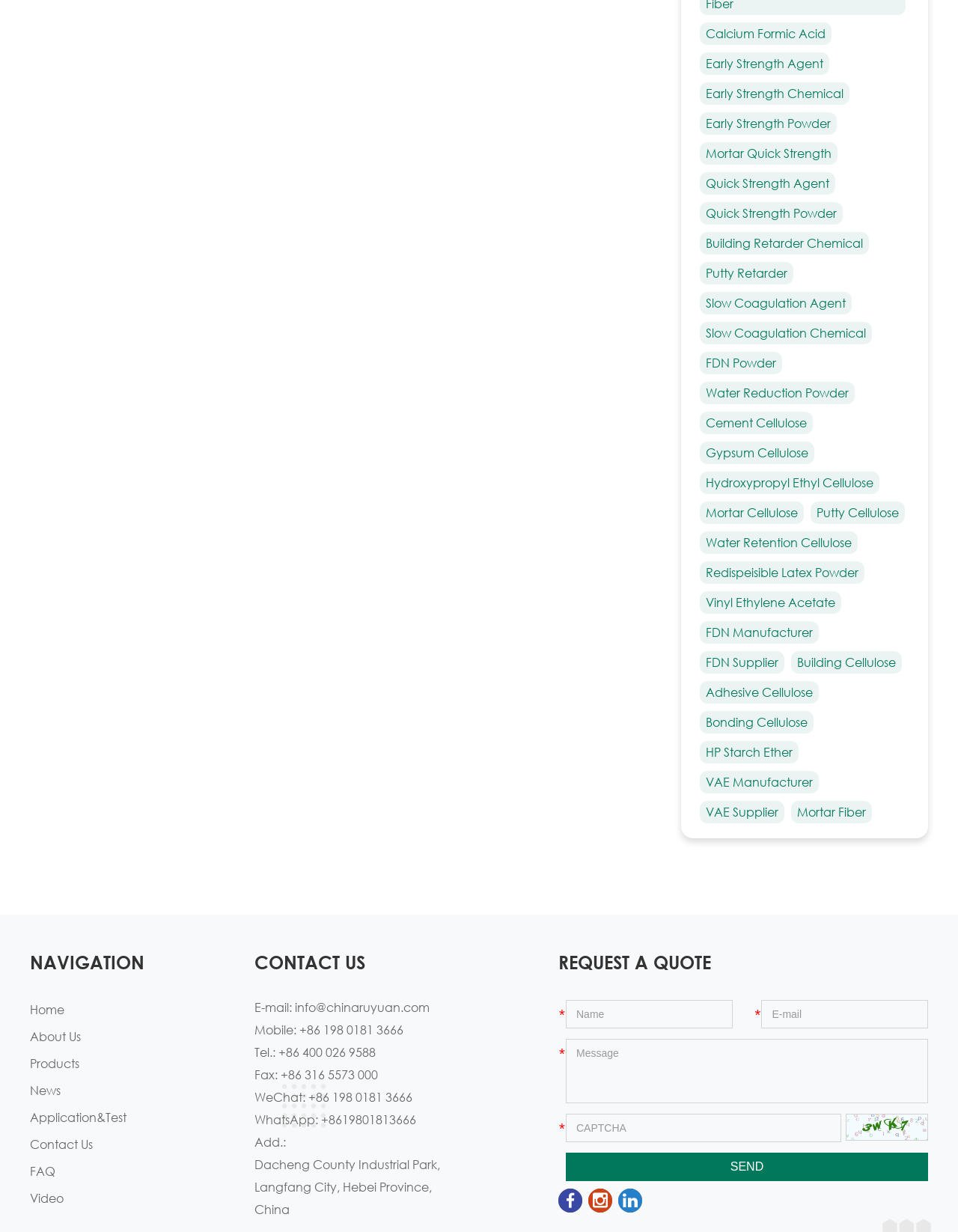How many social media links are at the bottom of the page?
Deliver a detailed and extensive answer to the question.

I counted the social media links at the bottom of the page, which are WeChat, WhatsApp, and three other icons that are not explicitly labeled. Therefore, there are at least 3 social media links.